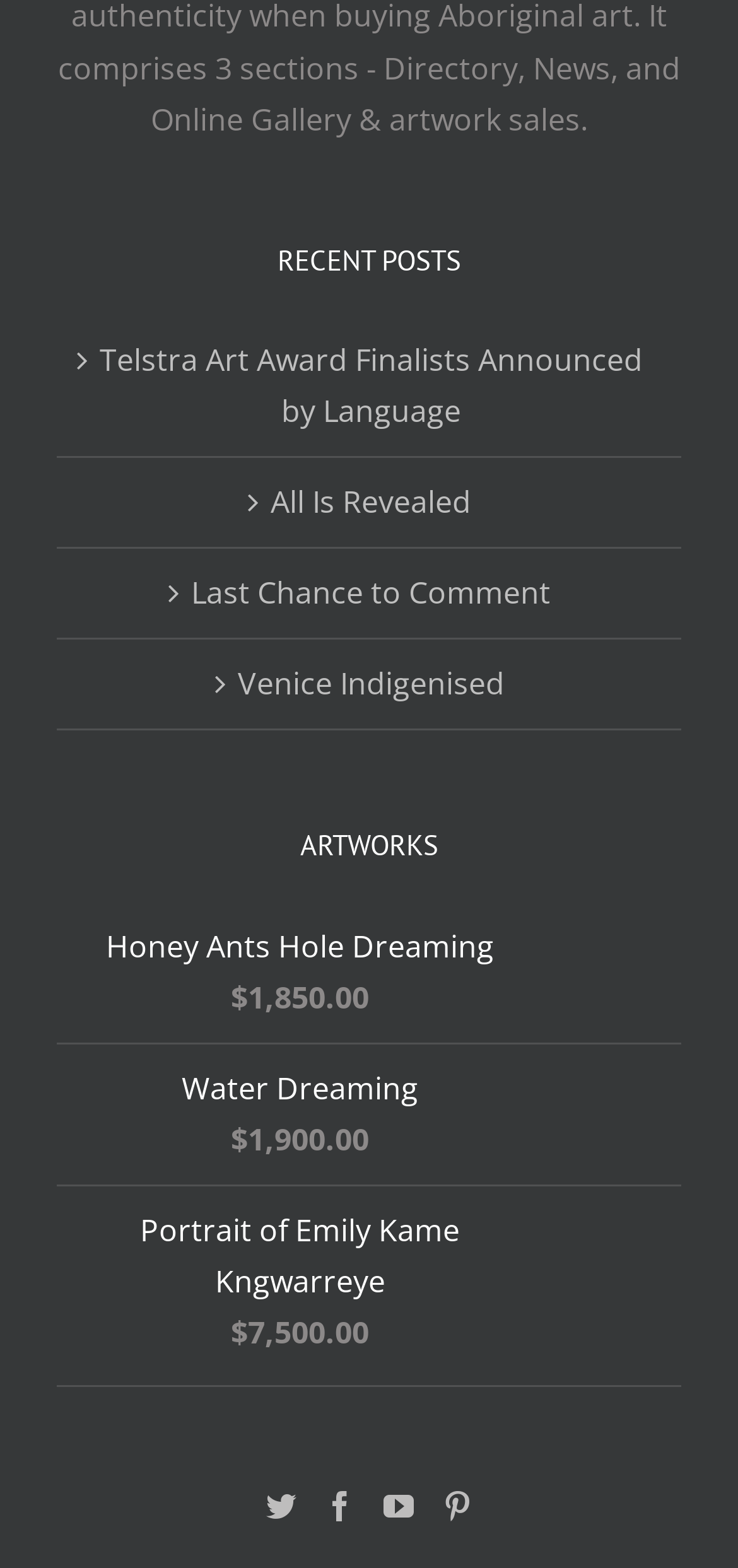Please answer the following question using a single word or phrase: 
What is the price of the 'Water Dreaming' artwork?

$1,900.00